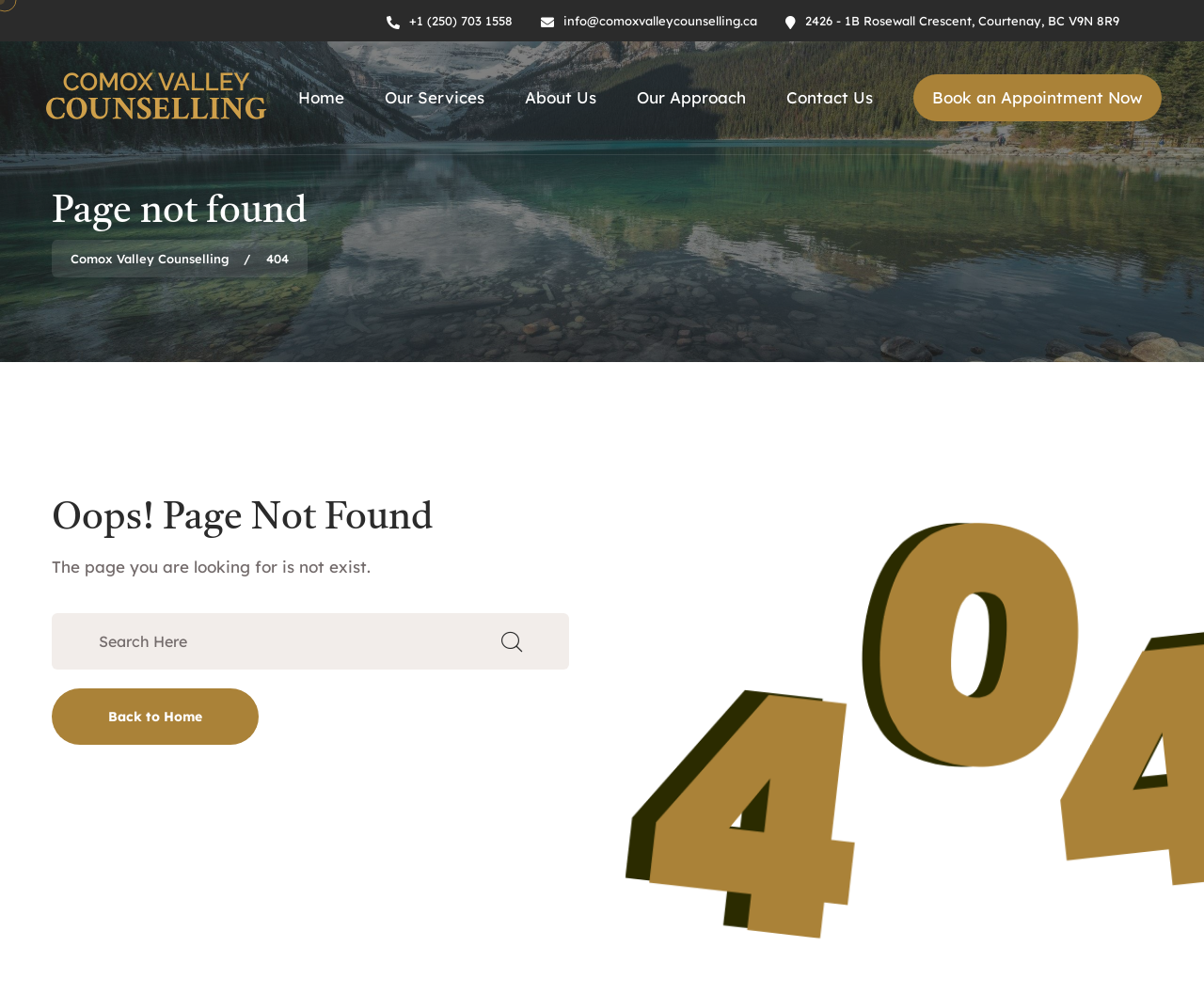Create an in-depth description of the webpage, covering main sections.

This webpage is a "Page Not Found" error page from Comox Valley Counselling. At the top, there is a header section that spans the entire width of the page, containing the company's contact information, including phone number, email, and address. Below the header, there is a navigation menu with six links: "Home", "Our Services", "About Us", "Our Approach", "Contact Us", and "Book an Appointment Now". 

The main content of the page is divided into two sections. On the left, there is a large heading that reads "Page not found" and a smaller heading that says "Oops! Page Not Found". Below these headings, there is a paragraph of text that explains that the page the user is looking for does not exist. 

On the right side of the main content, there is a search box with a button and a link to go "Back to Home". Above the search box, there is a link to the company's homepage and a "404" link. The company's logo is displayed at the top left corner of the page, and there is a prominent call-to-action button to book an appointment now at the top right corner.